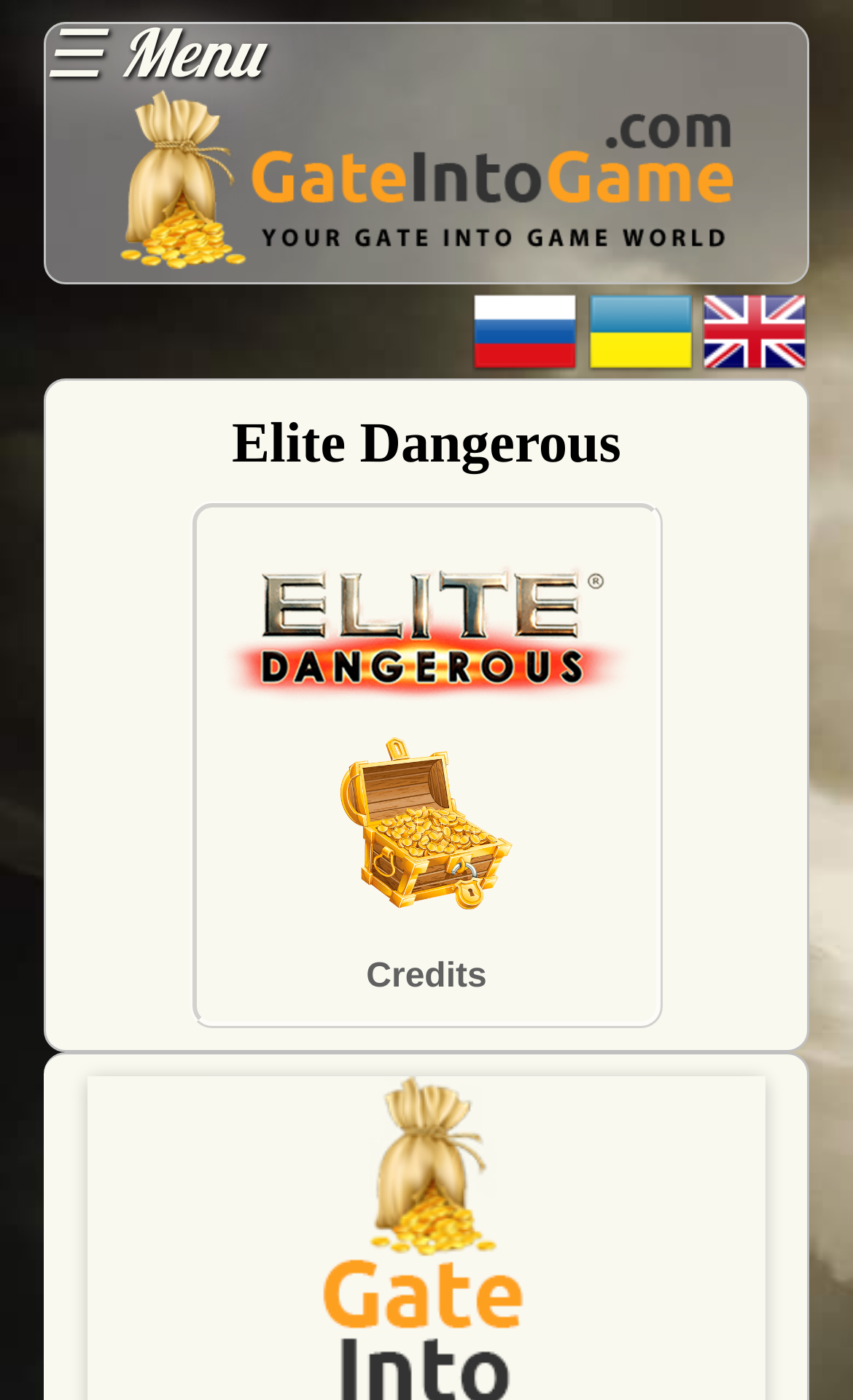Answer the following query concisely with a single word or phrase:
How many language options are available?

3